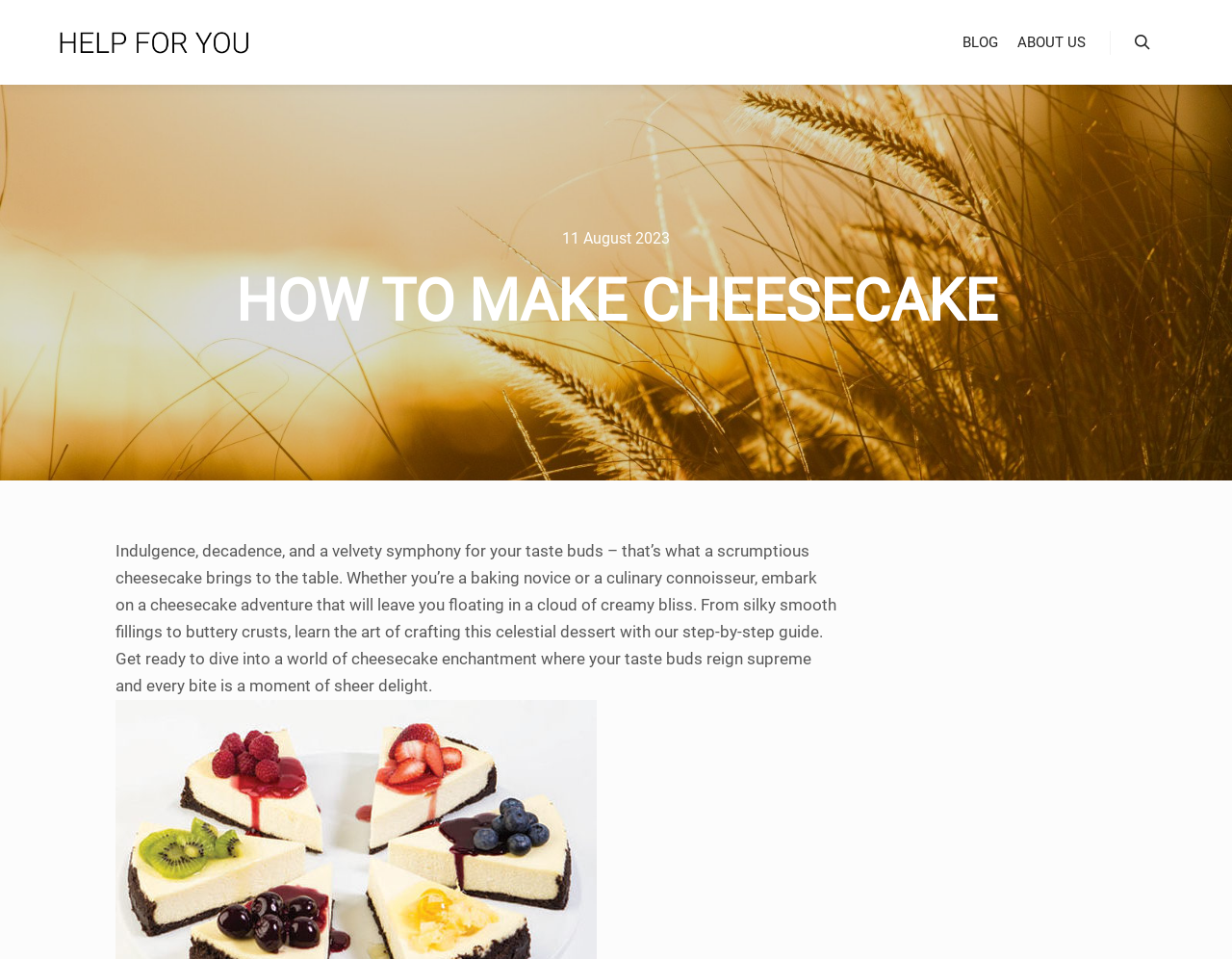What is the date mentioned on the webpage?
Using the details from the image, give an elaborate explanation to answer the question.

I found the date by looking at the time element on the webpage, which has a bounding box of [0.456, 0.239, 0.544, 0.258] and contains the static text '11 August 2023'.